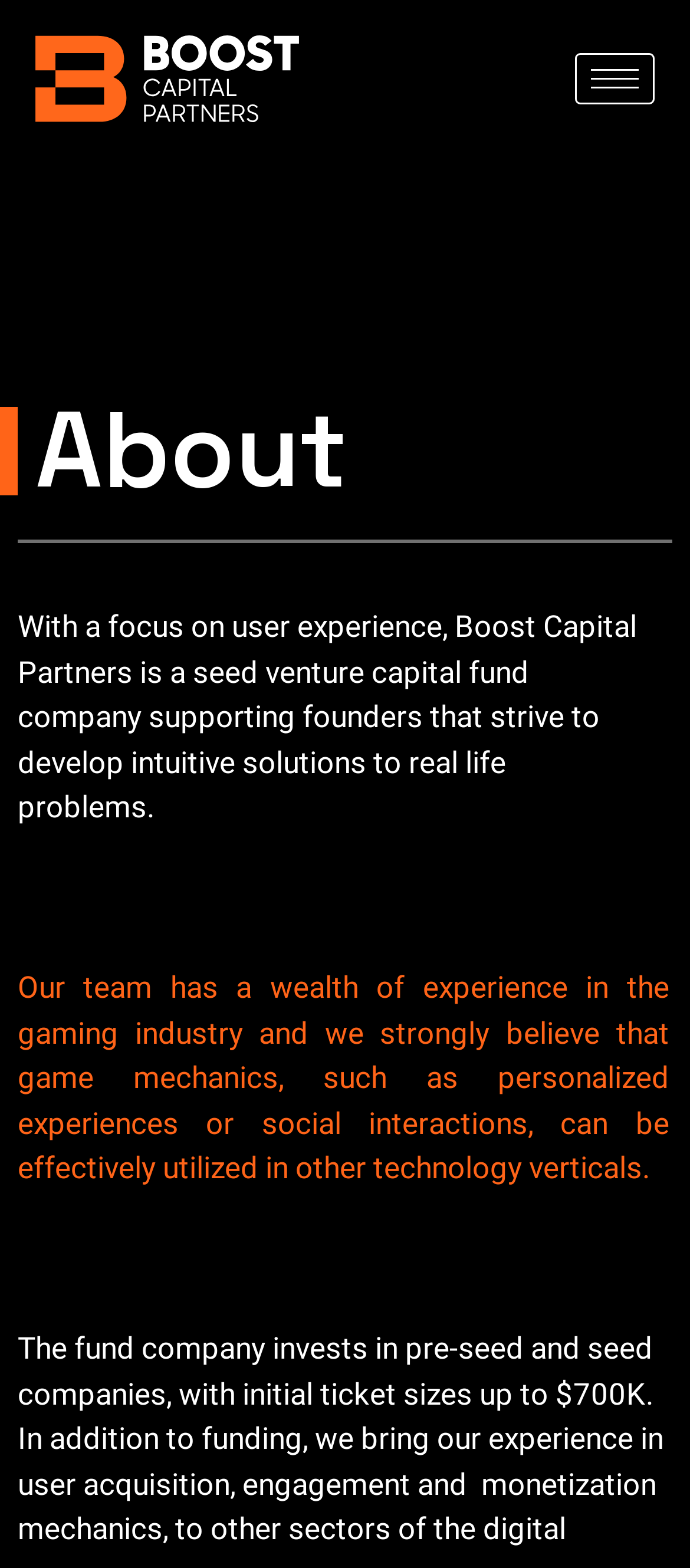Give a detailed account of the webpage, highlighting key information.

The webpage is about Boost Capital Partners, a seed venture capital fund company. At the top left of the page, there is a logo of Boost Capital Partners, which is a clickable link. To the right of the logo, there is a hamburger icon button. 

Below the logo, there is a heading that reads "About". Underneath the heading, there is a paragraph of text that describes the company's focus on user experience and its mission to support founders who develop intuitive solutions to real-life problems. 

Following this paragraph, there is a small gap, and then another paragraph of text appears. This paragraph explains that the company's team has experience in the gaming industry and believes that game mechanics can be applied to other technology verticals.